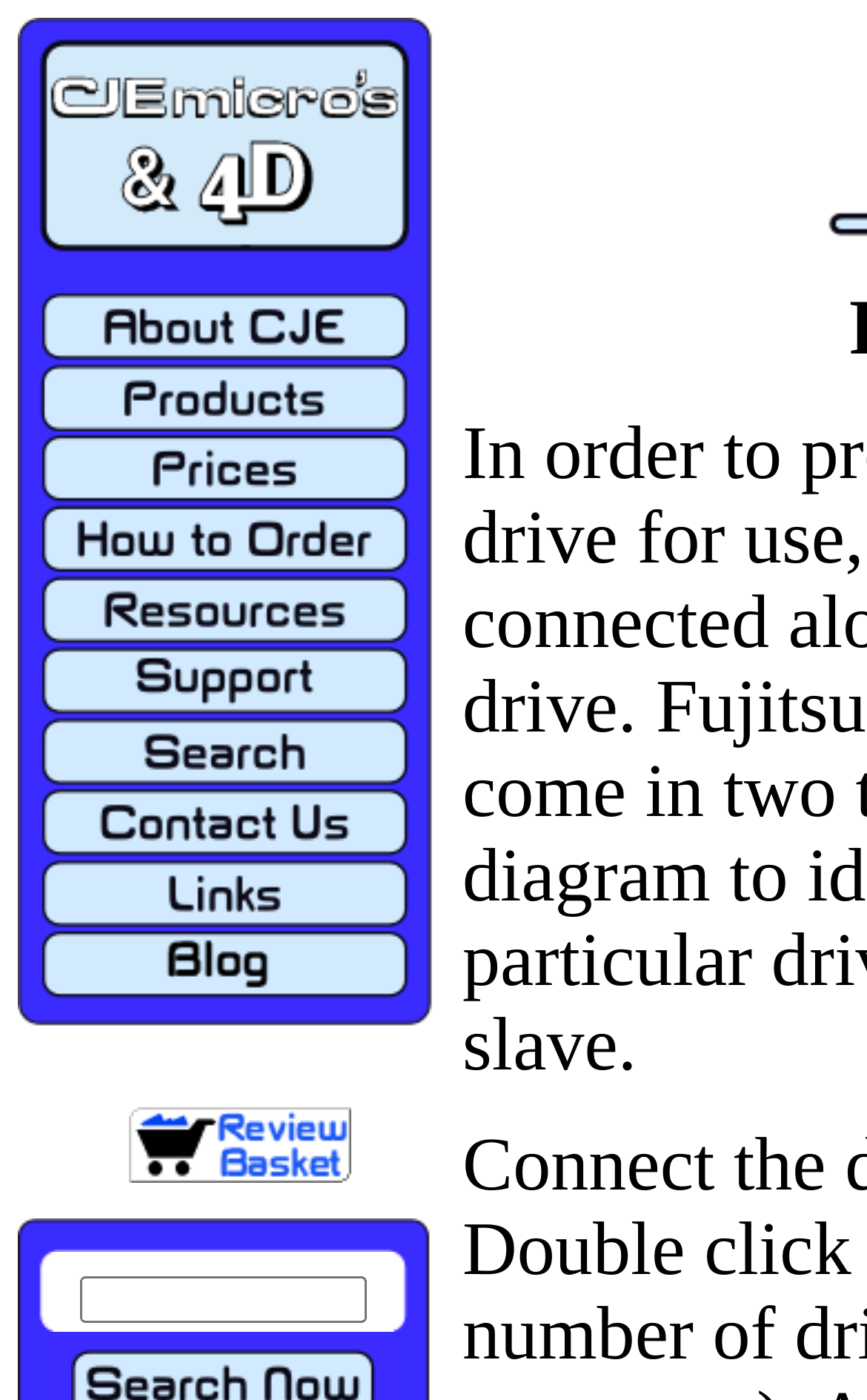Locate the bounding box of the UI element described in the following text: "alt="How to contact CJE" name="contactus"".

[0.021, 0.592, 0.503, 0.619]